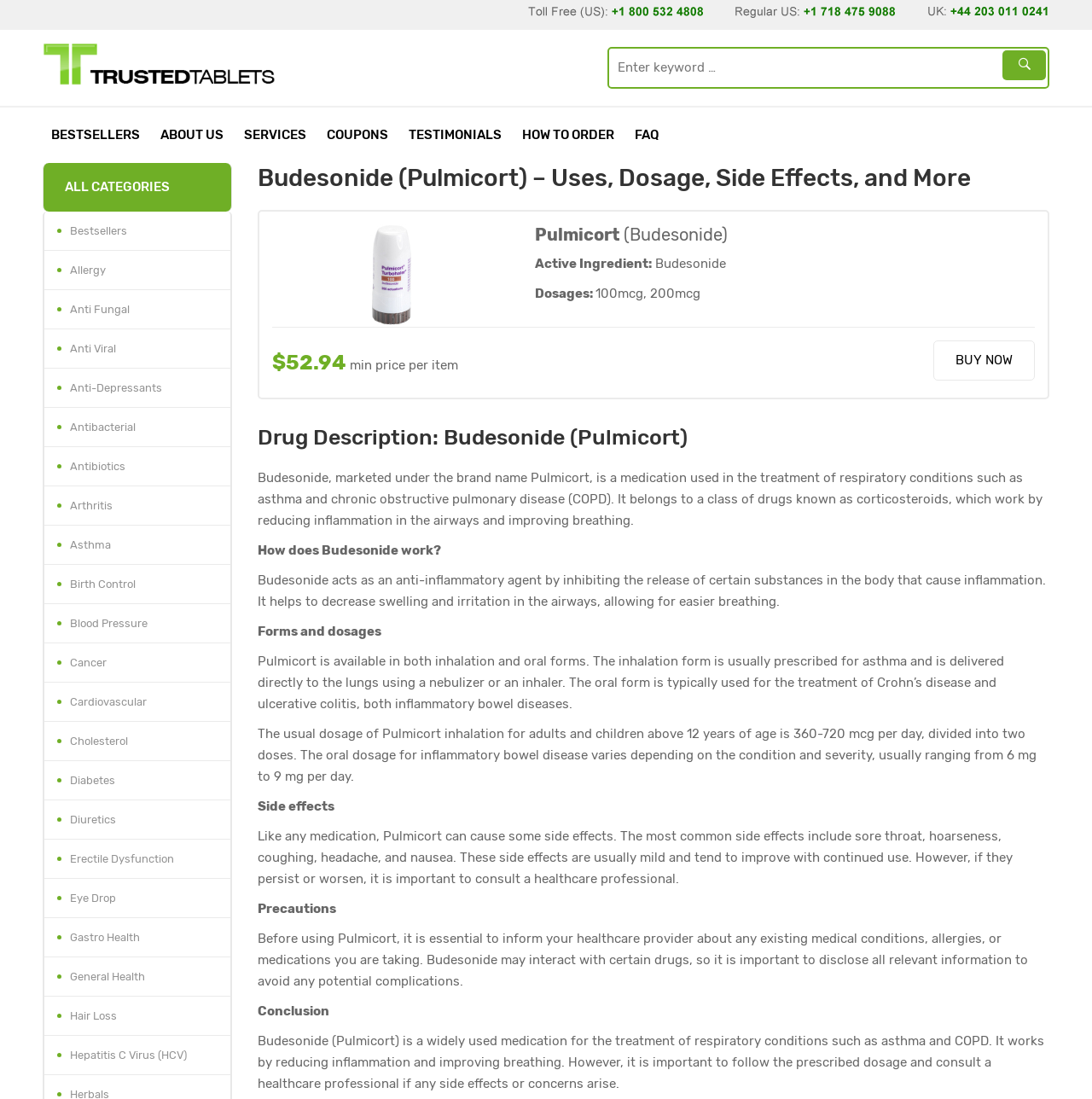Indicate the bounding box coordinates of the element that needs to be clicked to satisfy the following instruction: "Click on the 'ASTHMA' category". The coordinates should be four float numbers between 0 and 1, i.e., [left, top, right, bottom].

[0.041, 0.479, 0.211, 0.514]